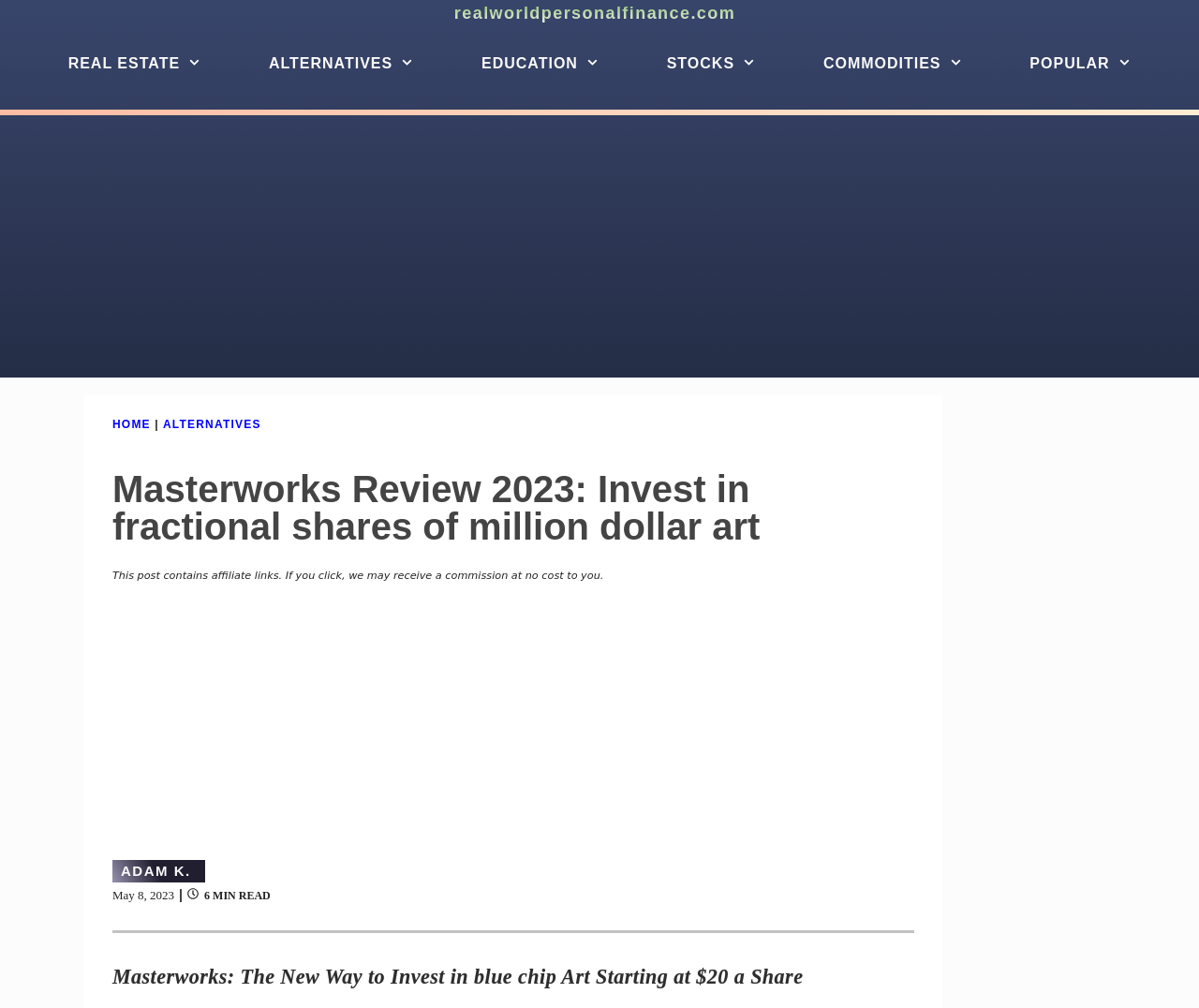Please determine and provide the text content of the webpage's heading.

Masterworks Review 2023: Invest in fractional shares of million dollar art